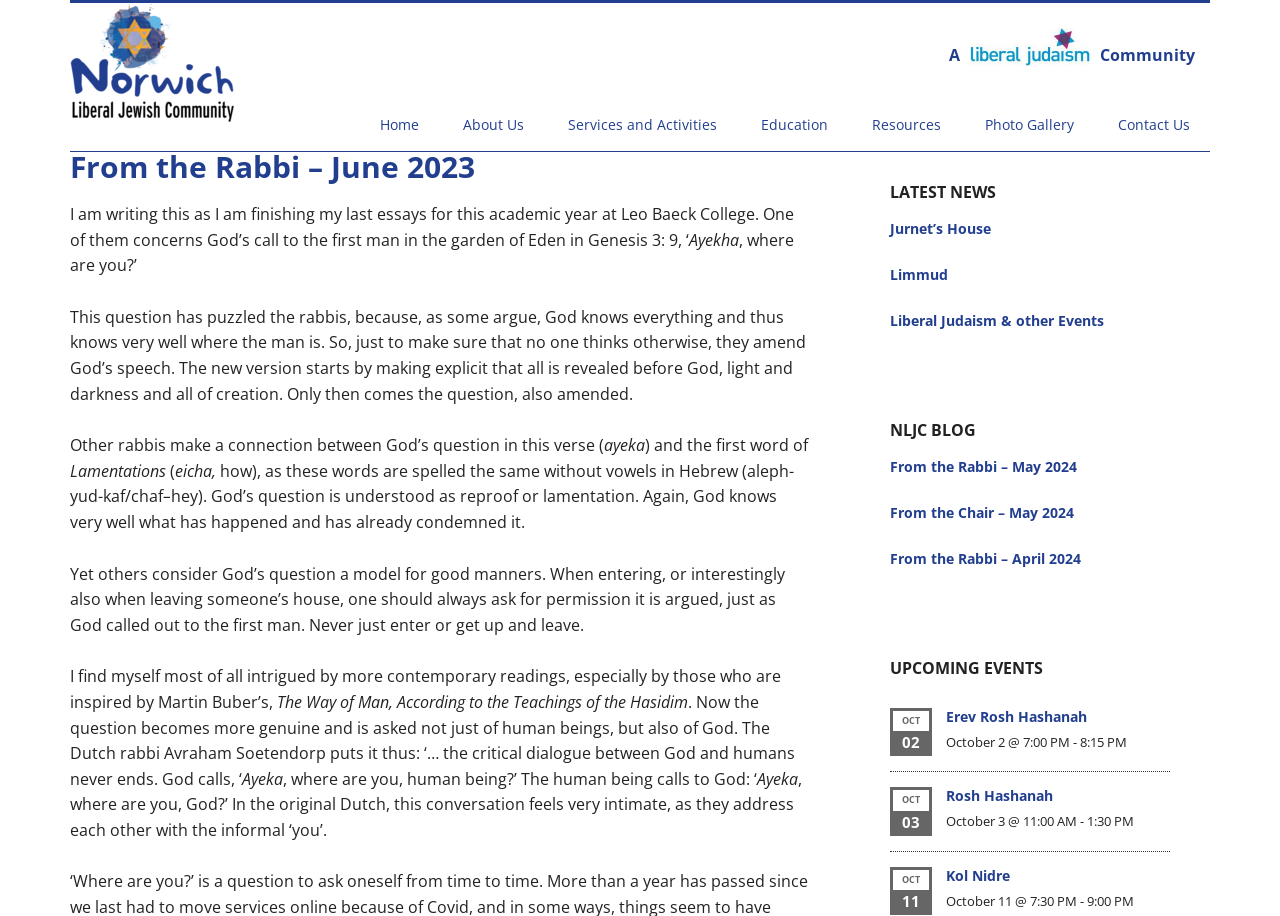Illustrate the webpage with a detailed description.

The webpage is titled "From the Rabbi – June 2023" and features a prominent link to "Norwich Liberal Jewish Community" at the top left corner. To the right of this link, there is a small image with no descriptive text. Below these elements, a main navigation menu is situated, containing links to "Home", "About Us", "Services and Activities", "Education", "Resources", "Photo Gallery", and "Contact Us".

The main content of the page is a lengthy article written by the Rabbi, which explores the concept of God's call to the first man in the garden of Eden in Genesis 3:9. The article is divided into several paragraphs, with headings and subheadings that break up the text. The Rabbi discusses various interpretations of this biblical passage, including those from Martin Buber and the Dutch rabbi Avraham Soetendorp.

To the right of the article, there is a section titled "LATEST NEWS" that lists several news articles, including "Jurnet's House", "Limmud", and "Liberal Judaism & other Events". Each article has a heading and a link to read more.

Below the news section, there is another section titled "NLJC BLOG" that lists several blog posts, including "From the Rabbi – May 2024", "From the Chair – May 2024", and "From the Rabbi – April 2024". Each blog post has a heading and a link to read more.

Finally, at the bottom of the page, there is a section titled "UPCOMING EVENTS" that lists several events, including "Erev Rosh Hashanah" and "Rosh Hashanah" with their corresponding dates and times.